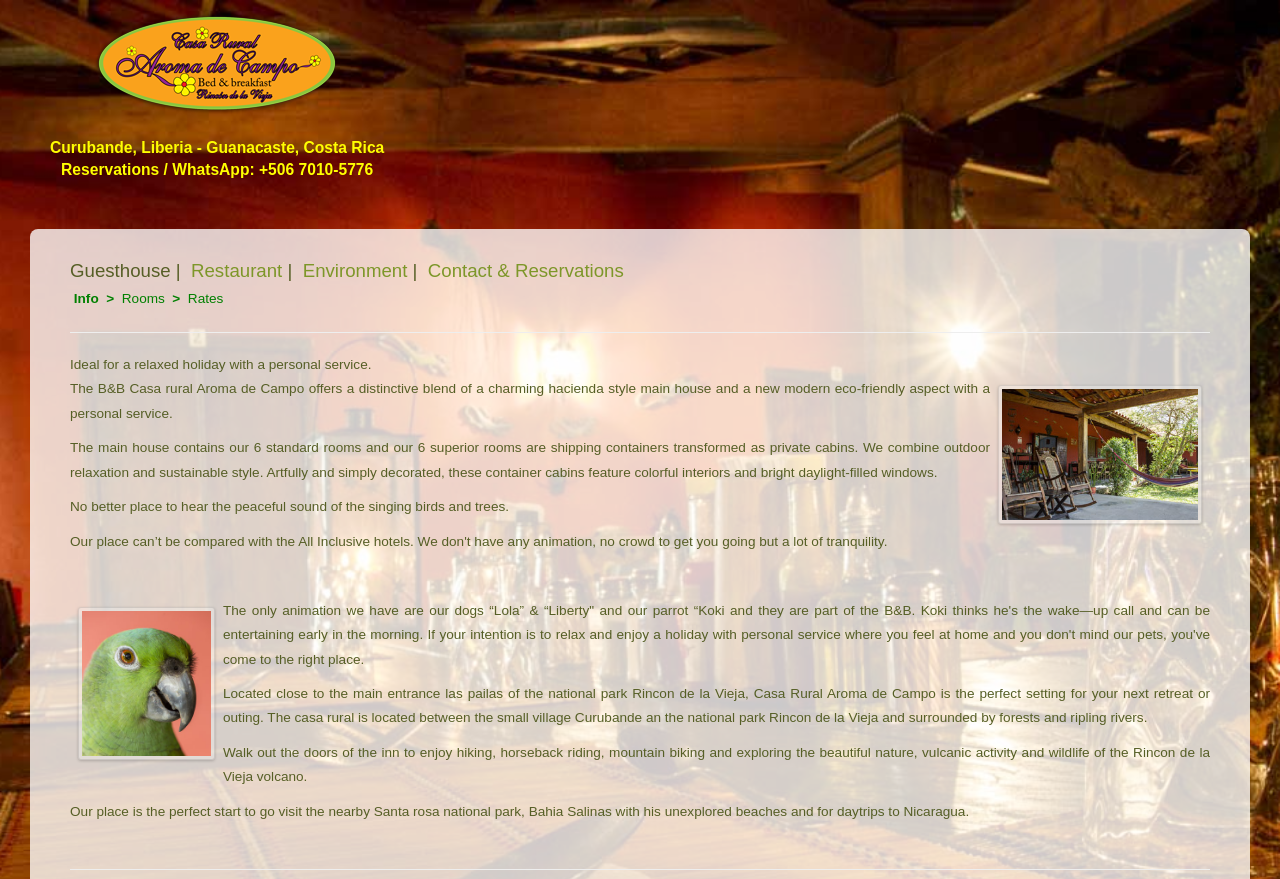Determine the bounding box for the UI element described here: "Contact & Reservations".

[0.334, 0.296, 0.487, 0.319]